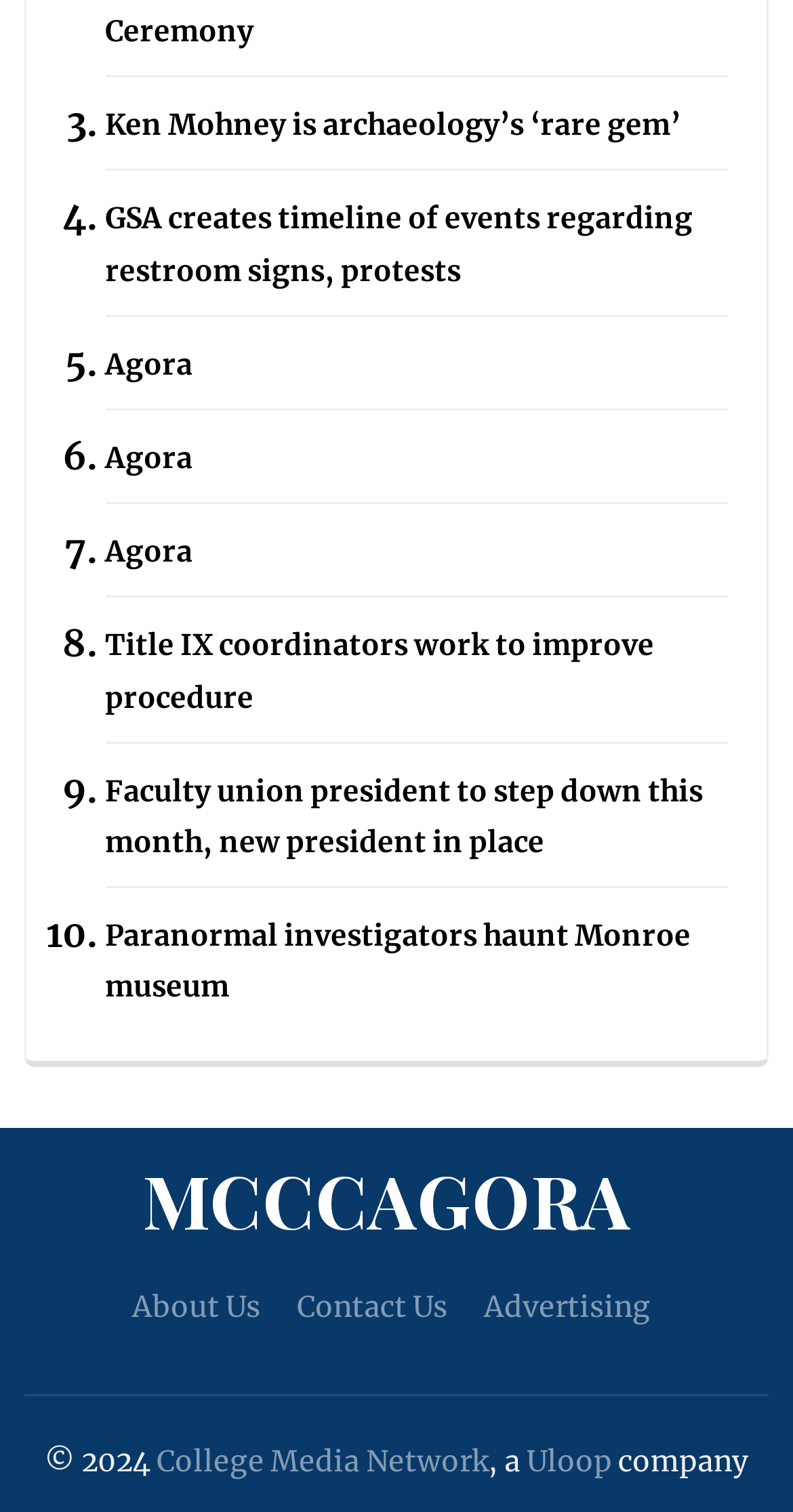What year is the copyright for?
Give a detailed explanation using the information visible in the image.

The question can be answered by looking at the StaticText element with the text '© 2024' which indicates the copyright year.